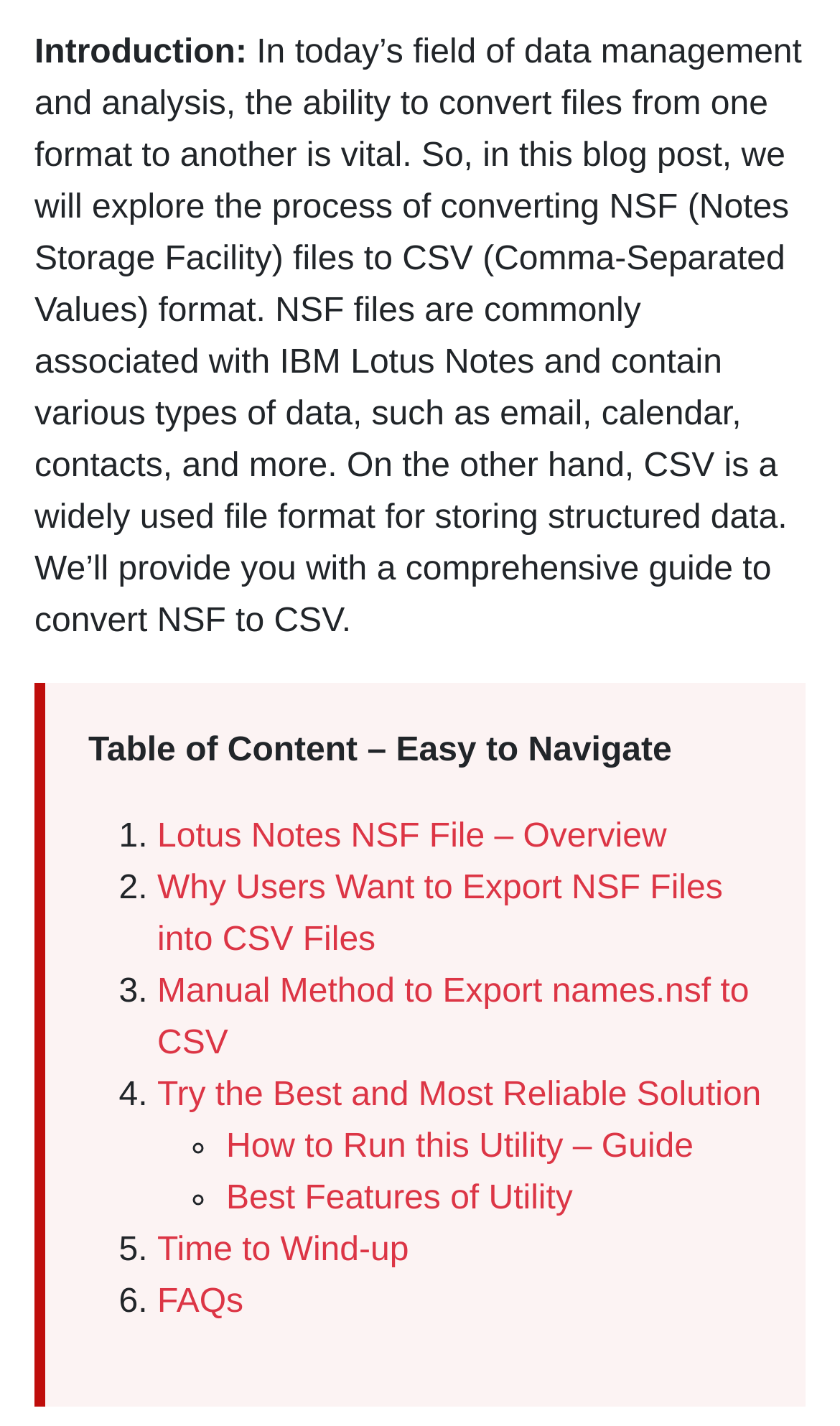What is the purpose of converting NSF files to CSV?
Please analyze the image and answer the question with as much detail as possible.

The purpose of converting NSF files to CSV is to store structured data, as CSV is a widely used file format for storing structured data, according to the introductory text.